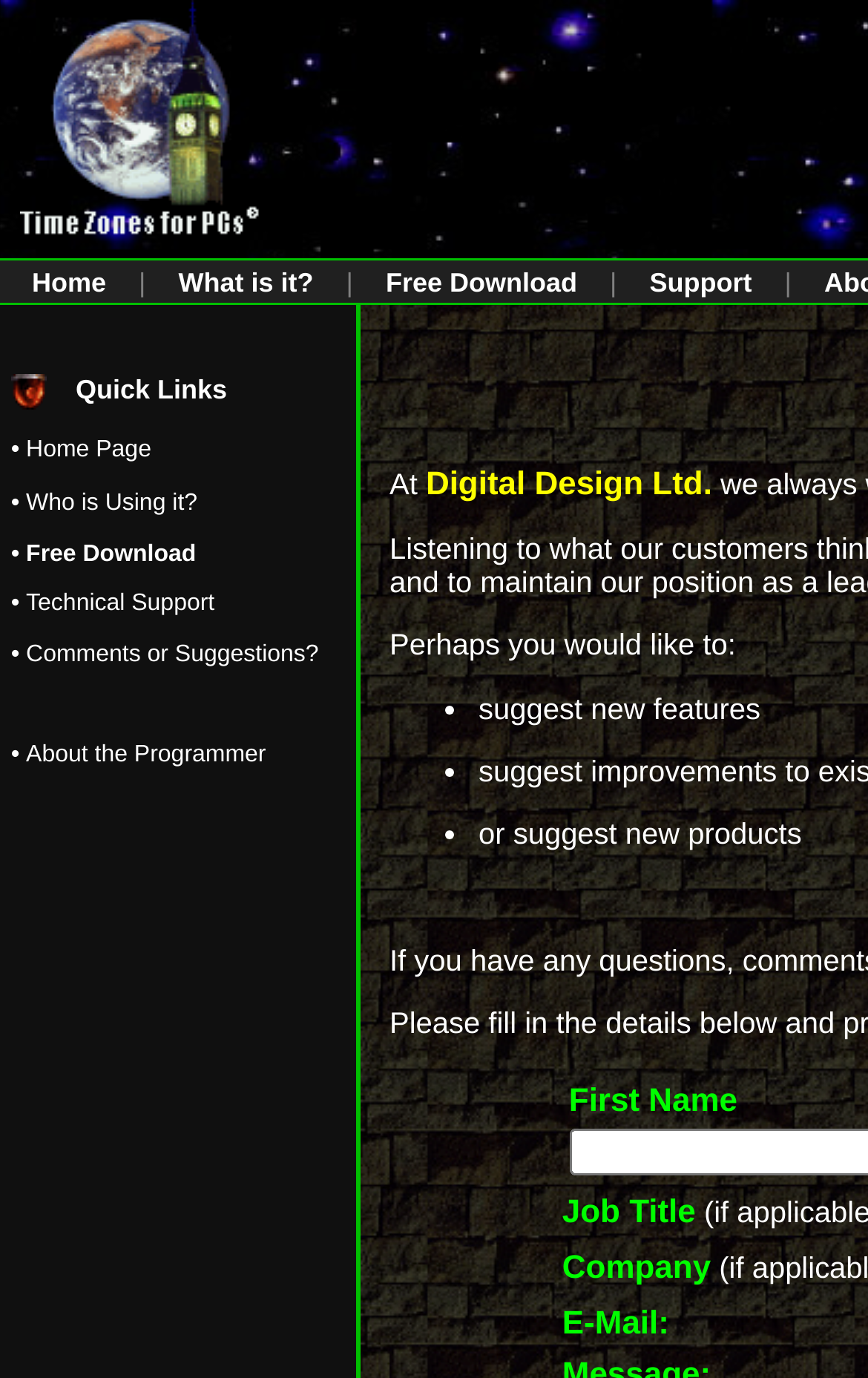Please provide the bounding box coordinates for the UI element as described: "Comments or Suggestions?". The coordinates must be four floats between 0 and 1, represented as [left, top, right, bottom].

[0.03, 0.465, 0.367, 0.484]